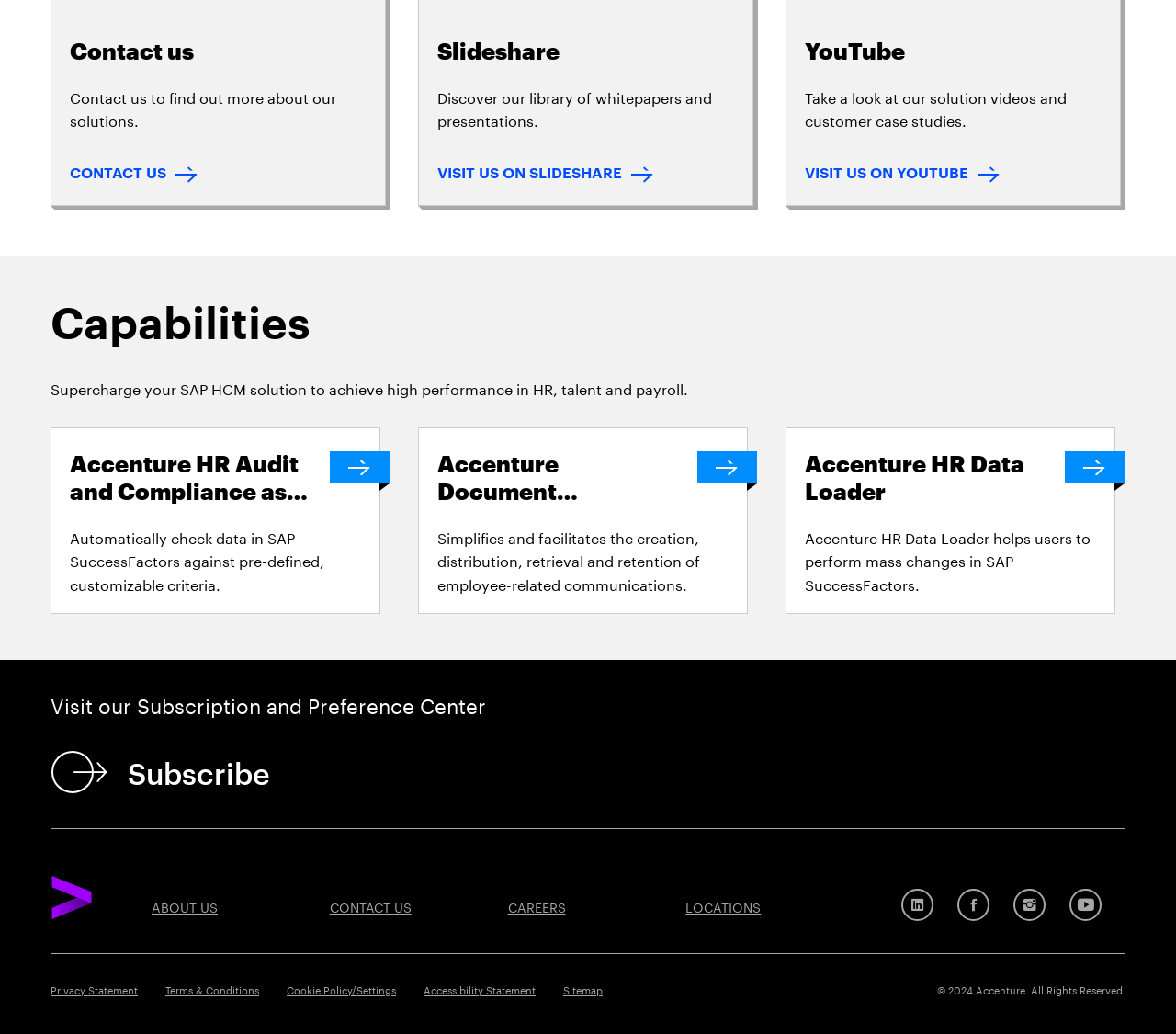Specify the bounding box coordinates of the element's area that should be clicked to execute the given instruction: "Watch our solution videos and customer case studies on YouTube". The coordinates should be four float numbers between 0 and 1, i.e., [left, top, right, bottom].

[0.684, 0.161, 0.85, 0.175]